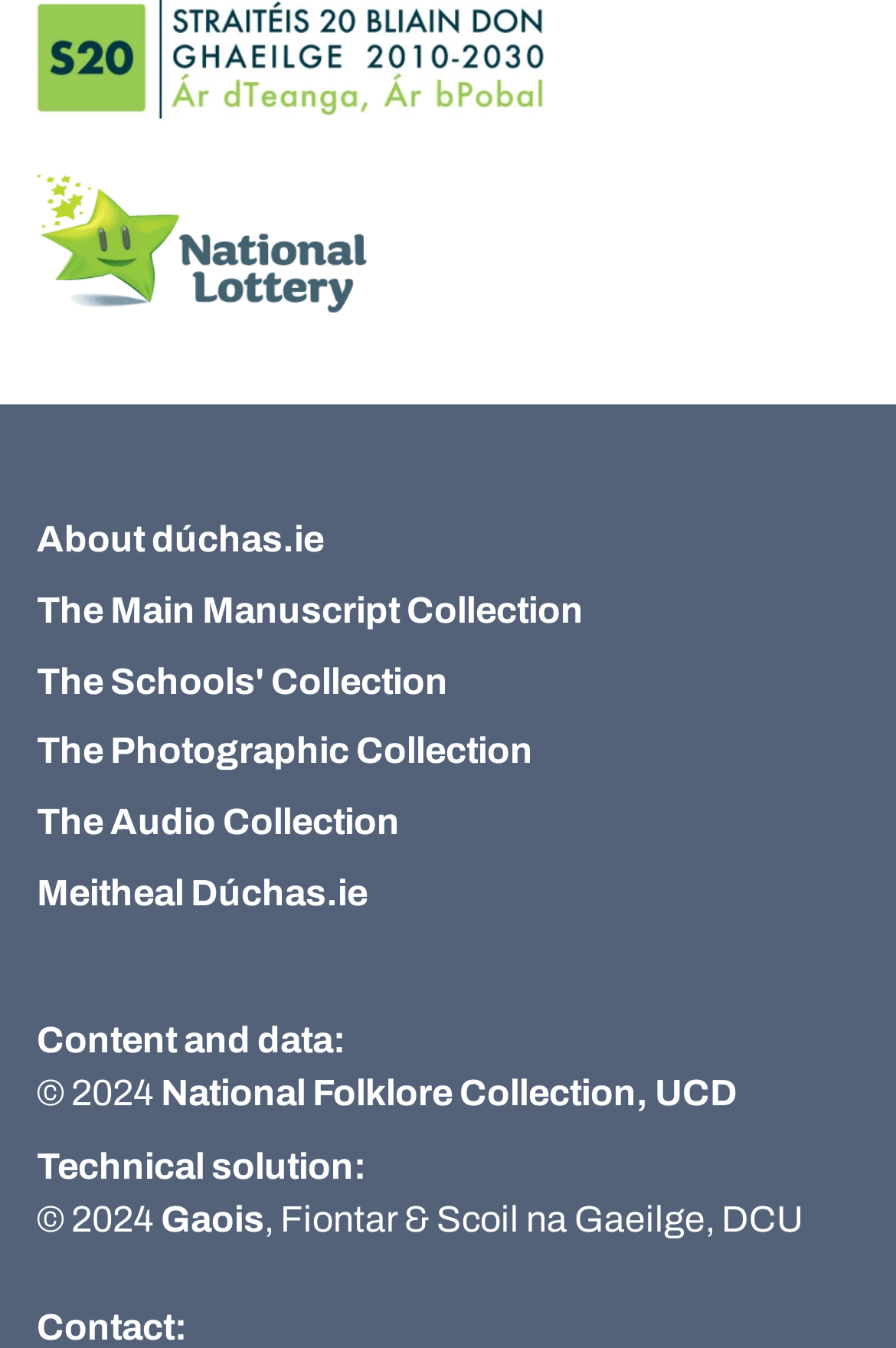Please locate the bounding box coordinates of the element's region that needs to be clicked to follow the instruction: "Visit the 'About dúchas.ie' page". The bounding box coordinates should be provided as four float numbers between 0 and 1, i.e., [left, top, right, bottom].

[0.041, 0.386, 0.362, 0.415]